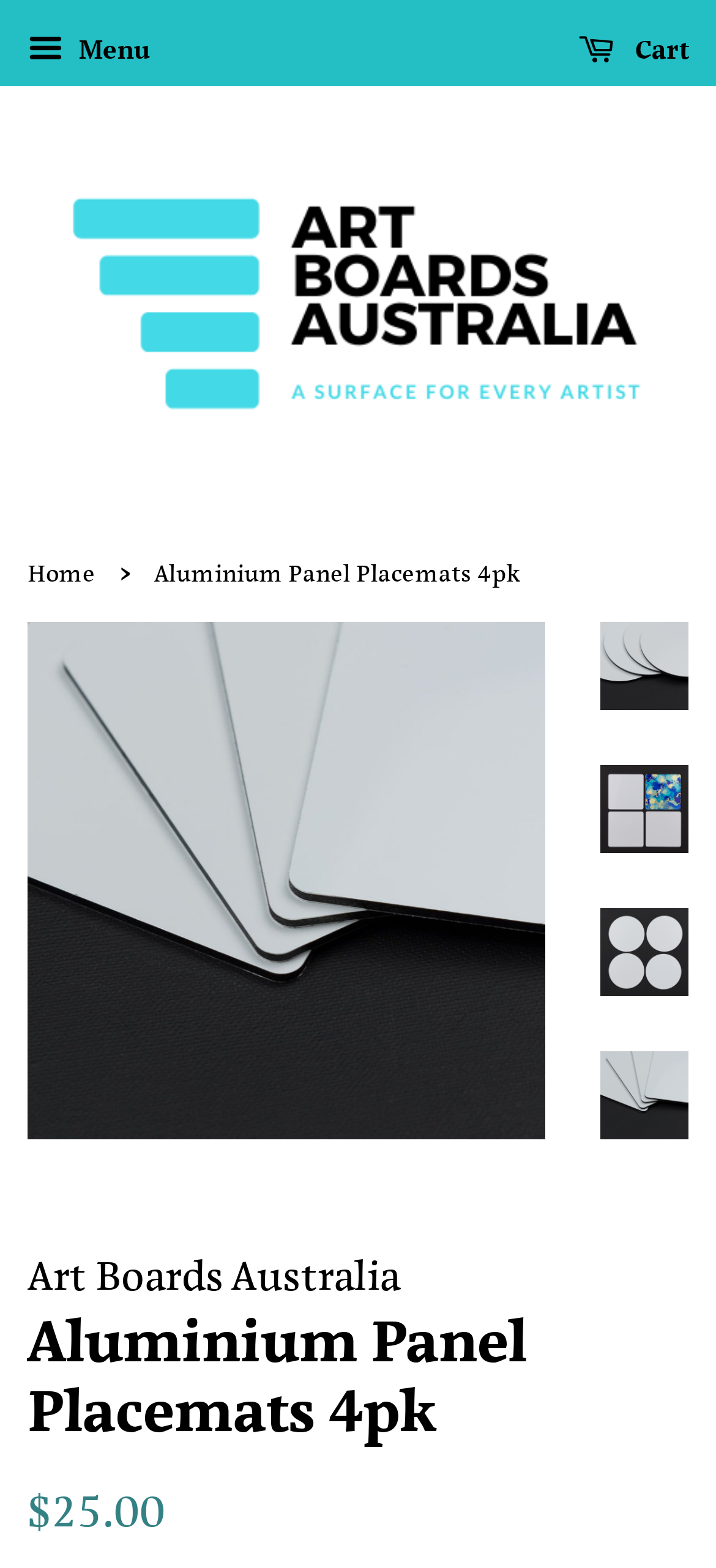Identify the bounding box coordinates of the region I need to click to complete this instruction: "Click the menu button".

[0.038, 0.014, 0.21, 0.053]